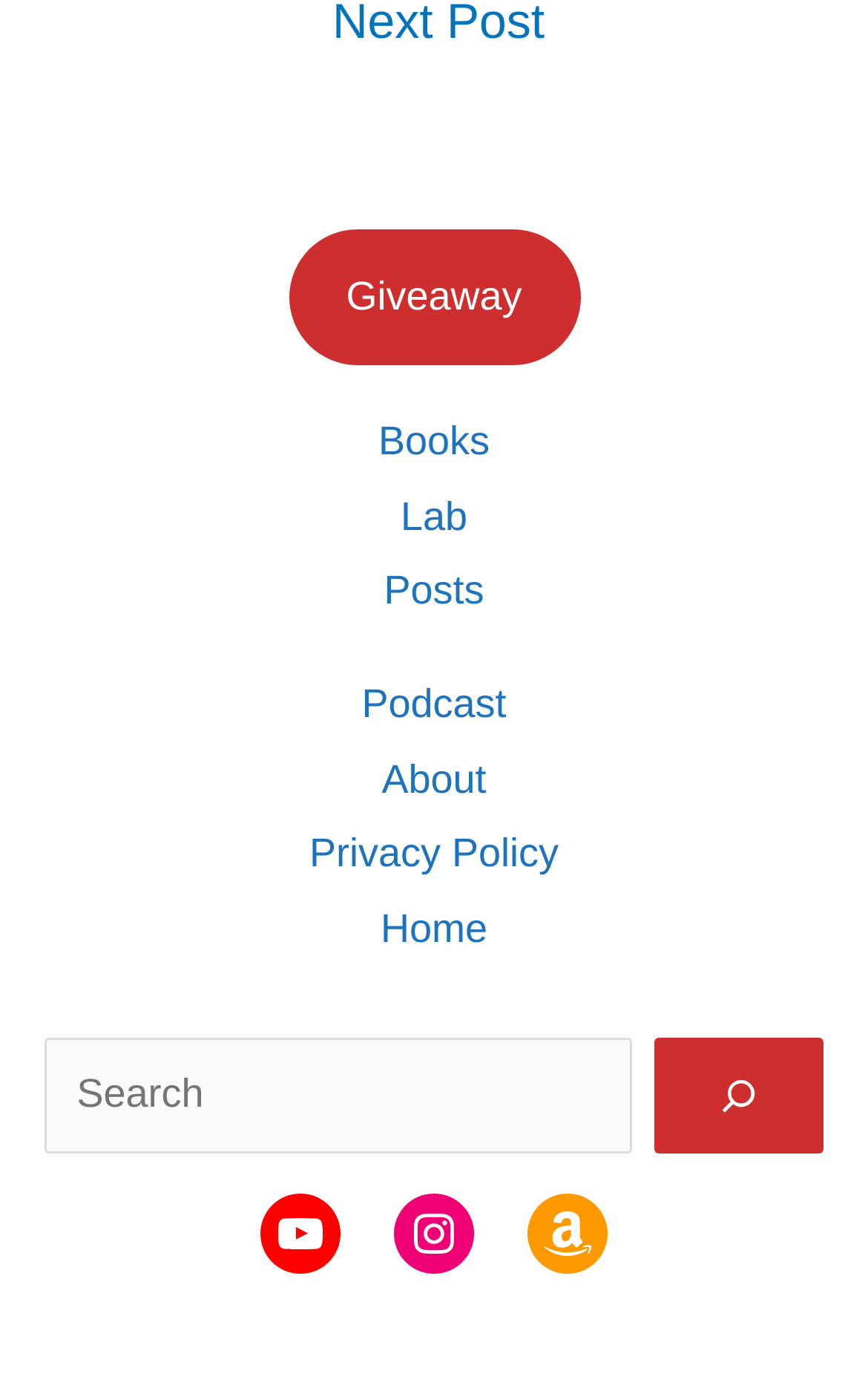Please answer the following question as detailed as possible based on the image: 
What is the last link in the menu?

I looked at the navigation element and its child links, and the last link is 'Home', which is located at the bottom of the menu.